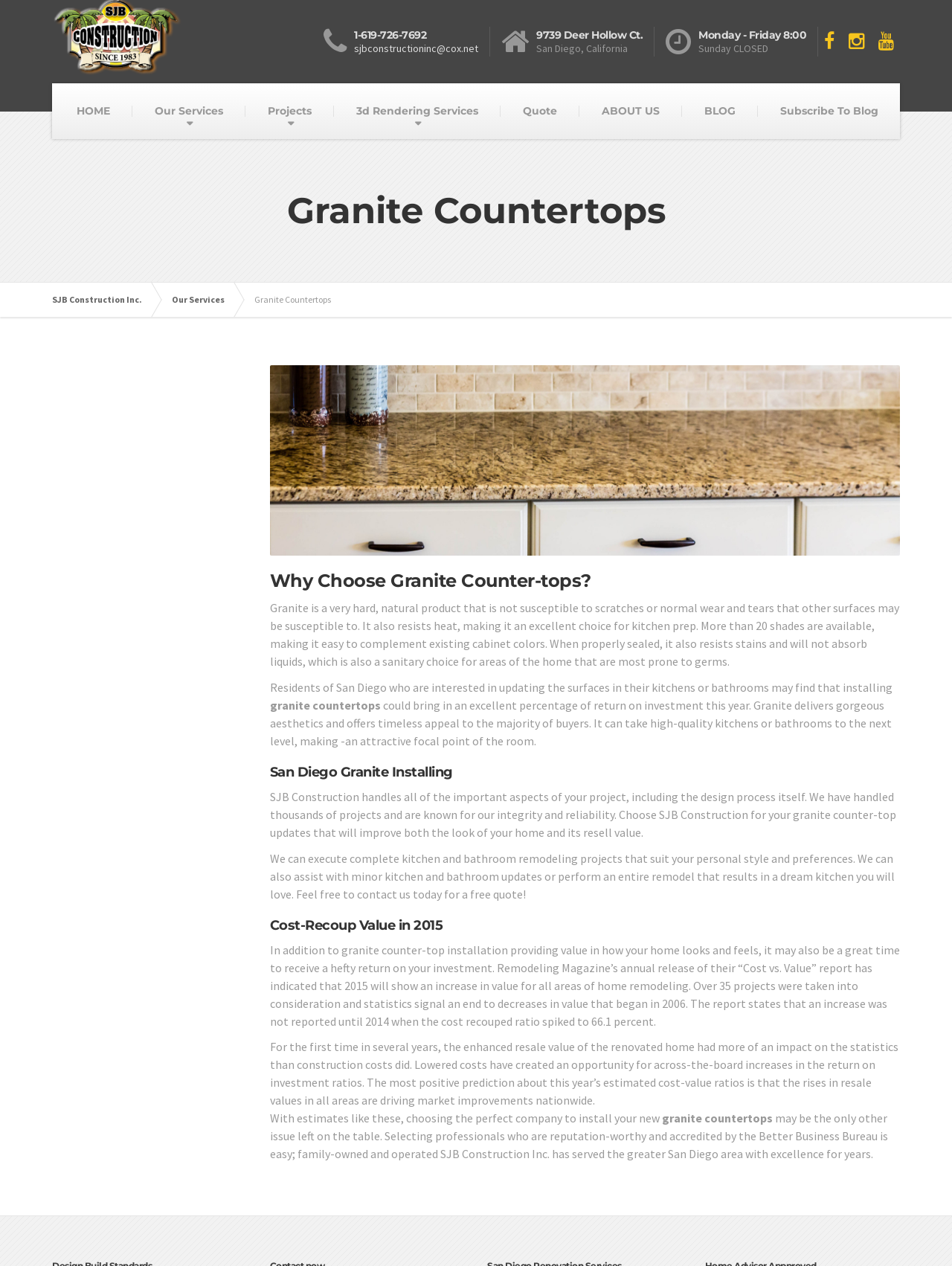Please identify the bounding box coordinates of the clickable area that will fulfill the following instruction: "Send an email to sjbconstructioninc@cox.net". The coordinates should be in the format of four float numbers between 0 and 1, i.e., [left, top, right, bottom].

[0.372, 0.033, 0.502, 0.044]